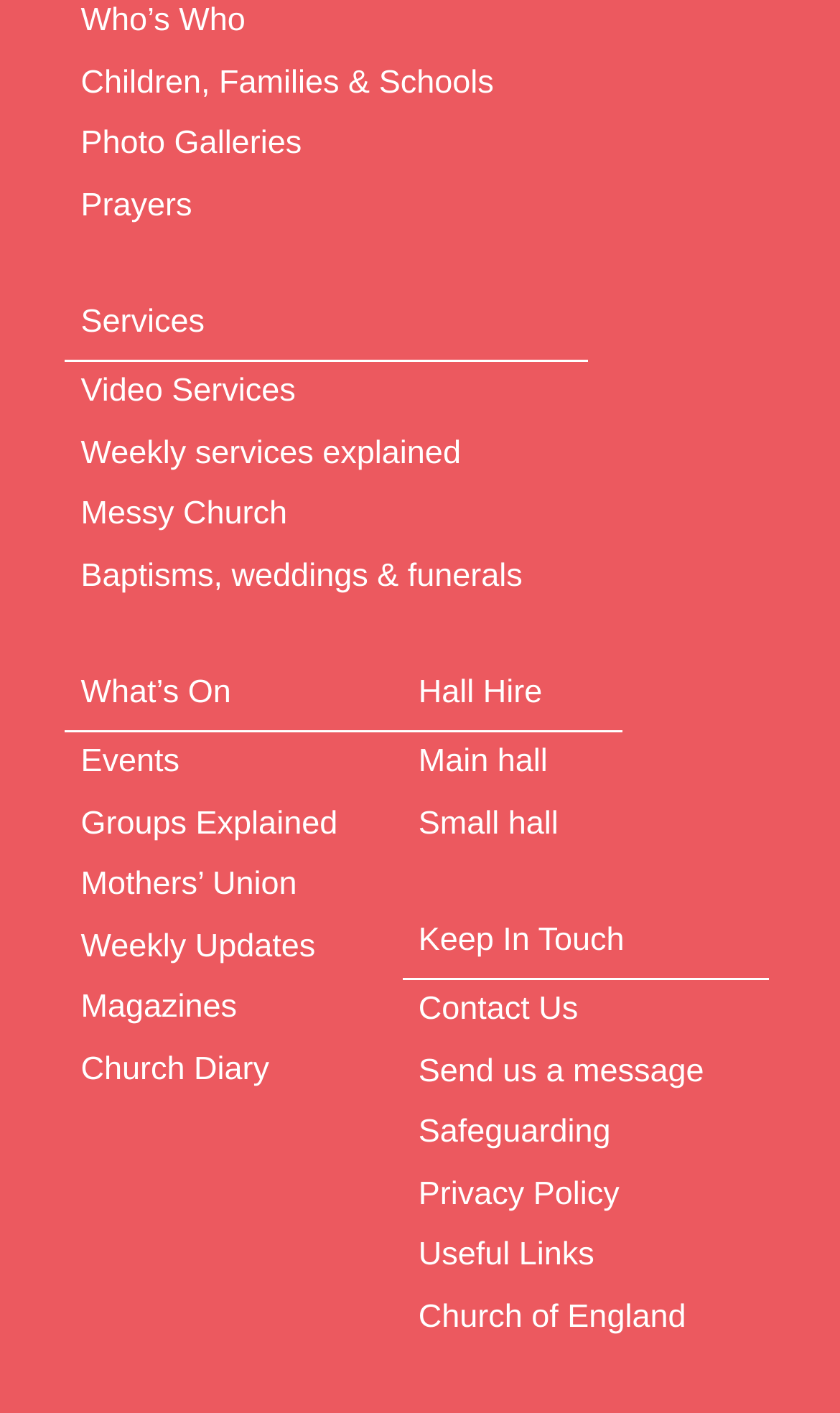Determine the bounding box coordinates for the element that should be clicked to follow this instruction: "Check Weekly services explained". The coordinates should be given as four float numbers between 0 and 1, in the format [left, top, right, bottom].

[0.077, 0.299, 0.641, 0.342]